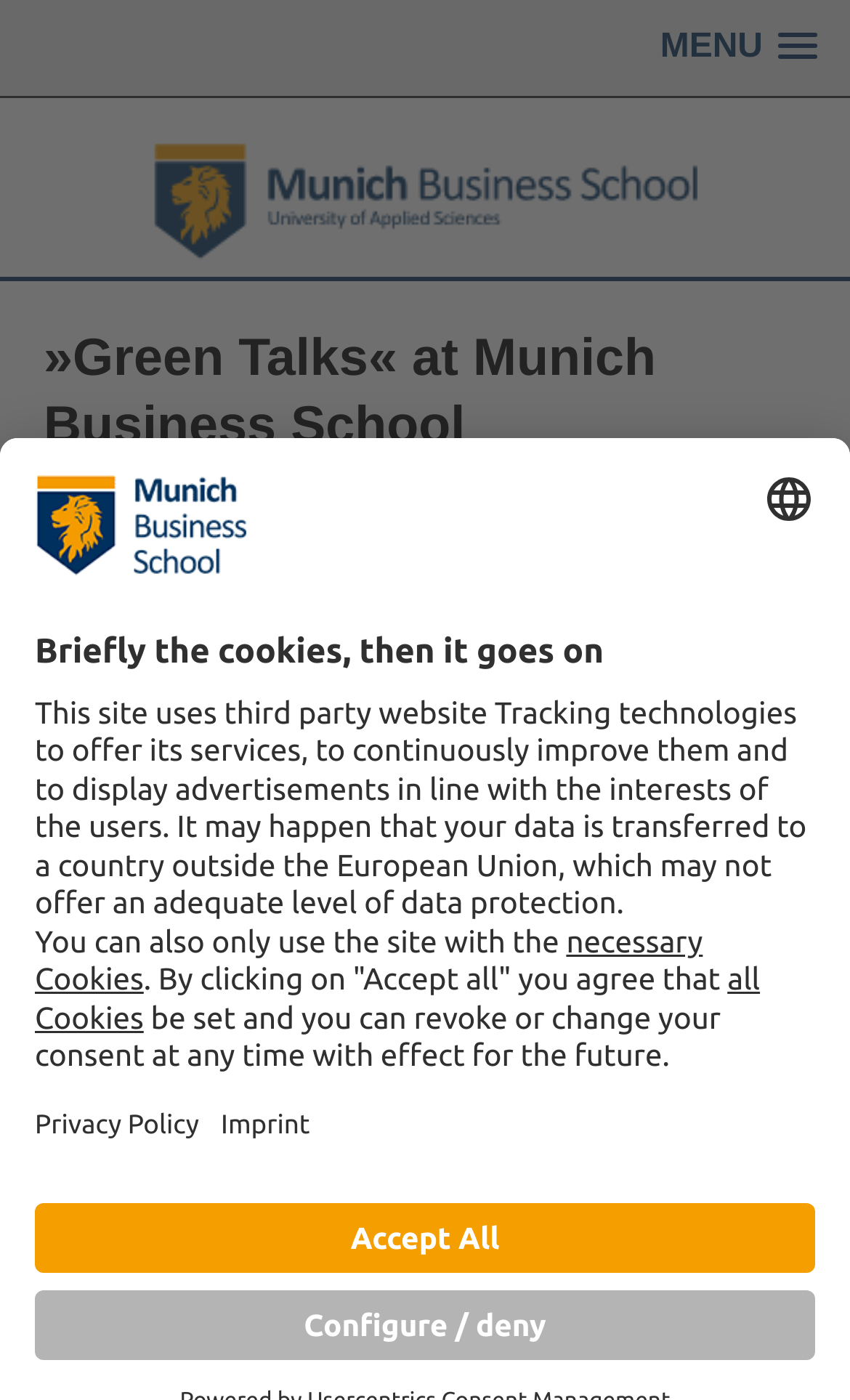Can you find and provide the main heading text of this webpage?

»Green Talks« at Munich Business School